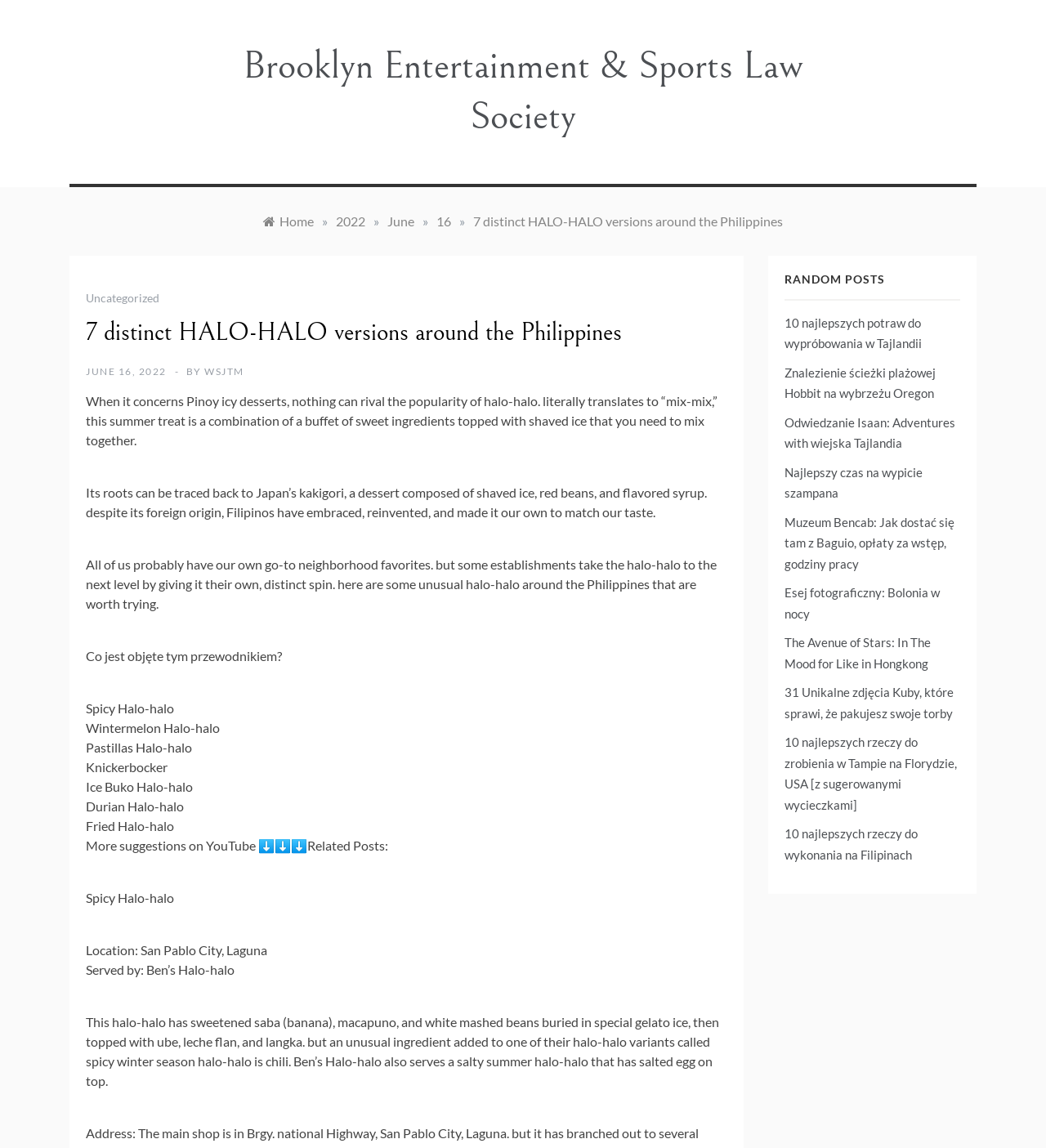What is the name of the law society mentioned? Analyze the screenshot and reply with just one word or a short phrase.

Brooklyn Entertainment & Sports Law Society